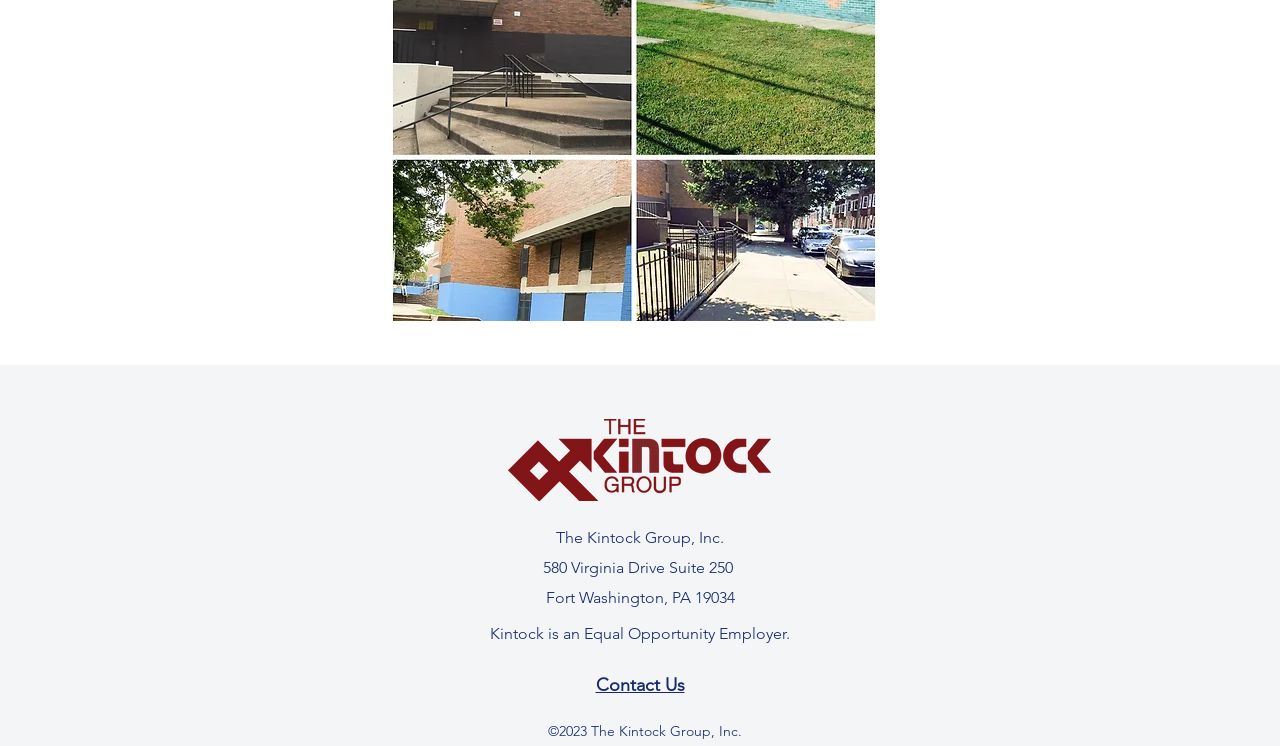What is the company name?
Please provide a single word or phrase as your answer based on the screenshot.

The Kintock Group, Inc.